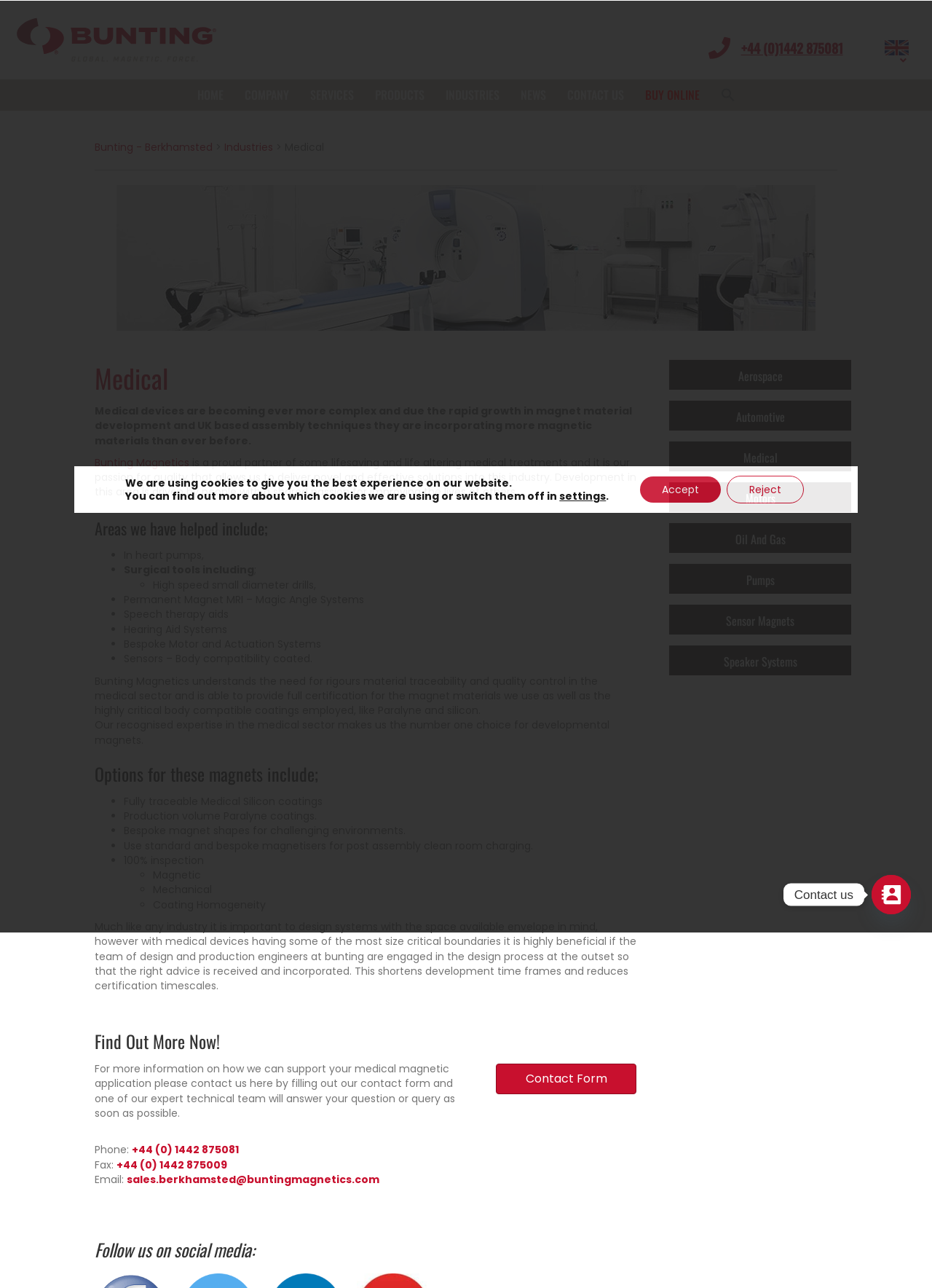What is the name of the company?
Answer with a single word or phrase, using the screenshot for reference.

Bunting Magnetics